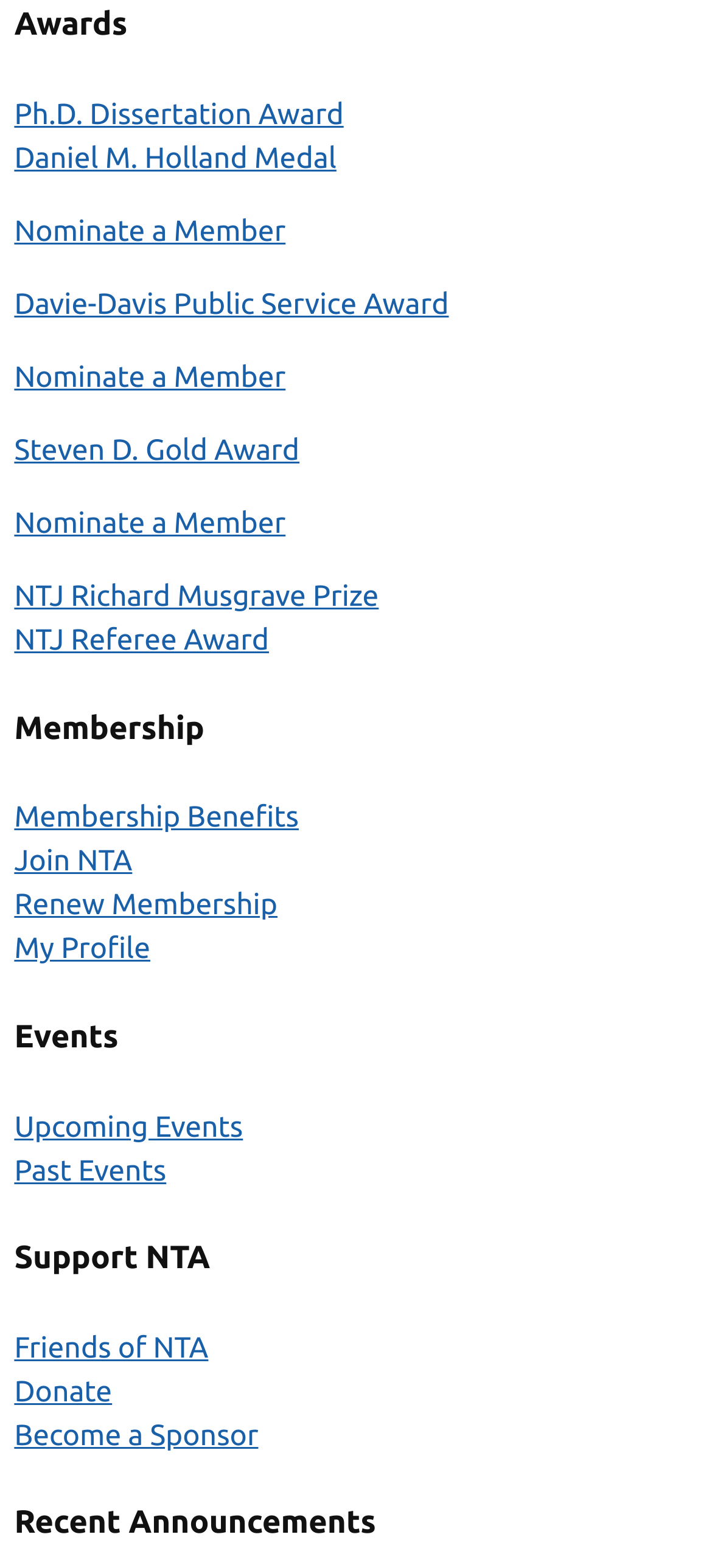Please determine the bounding box coordinates of the element's region to click for the following instruction: "Learn about Membership Benefits".

[0.02, 0.511, 0.42, 0.532]